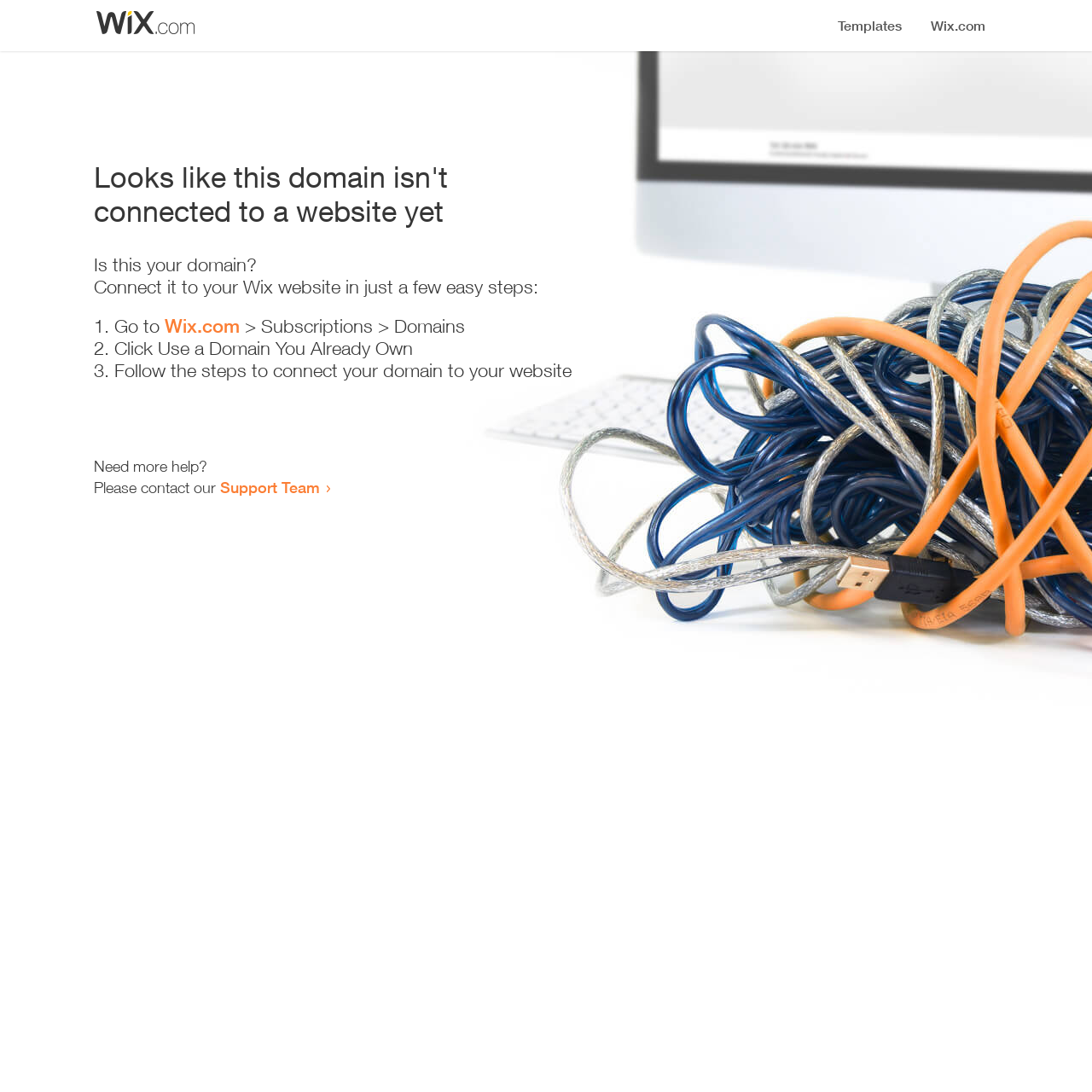What is the first step to connect a domain to a website?
Please look at the screenshot and answer using one word or phrase.

Go to Wix.com